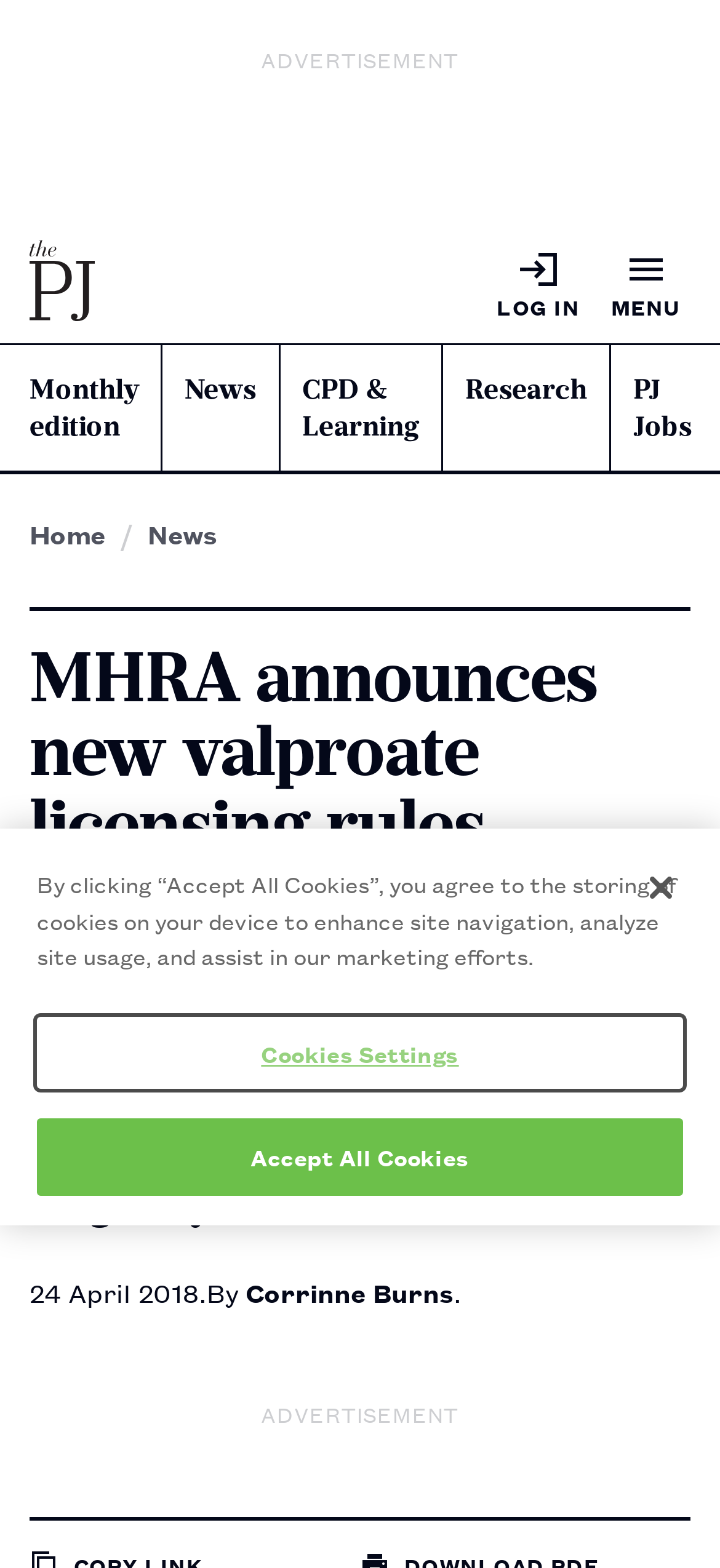Provide your answer in a single word or phrase: 
What is the purpose of the 'Open Primary Site Navigation' button?

To open site navigation